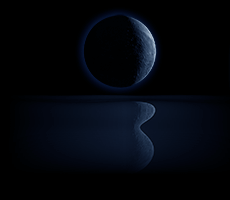Give a concise answer using only one word or phrase for this question:
What is the title of the article related to the image?

APRIL FOOLS: Cleaning off the plate — with a new project!